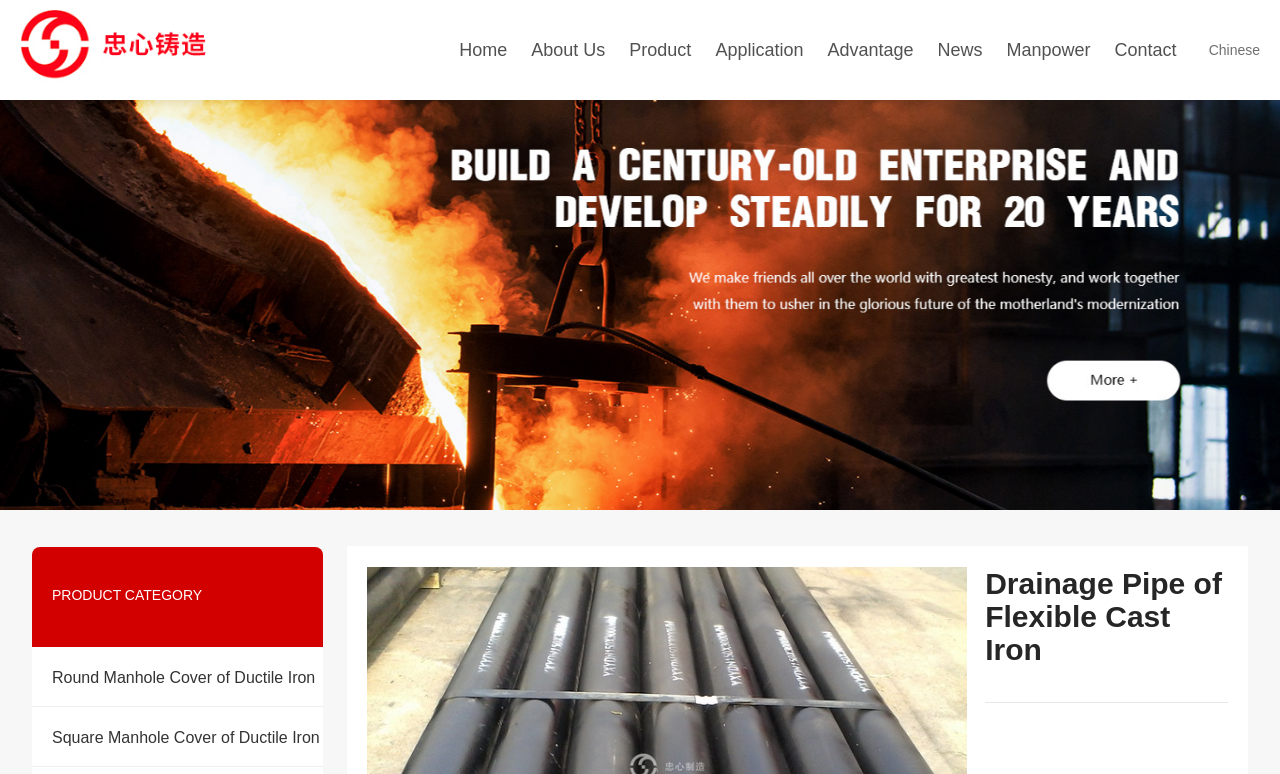Please locate the bounding box coordinates of the element that should be clicked to achieve the given instruction: "Learn about the company profile".

[0.047, 0.279, 0.288, 0.34]